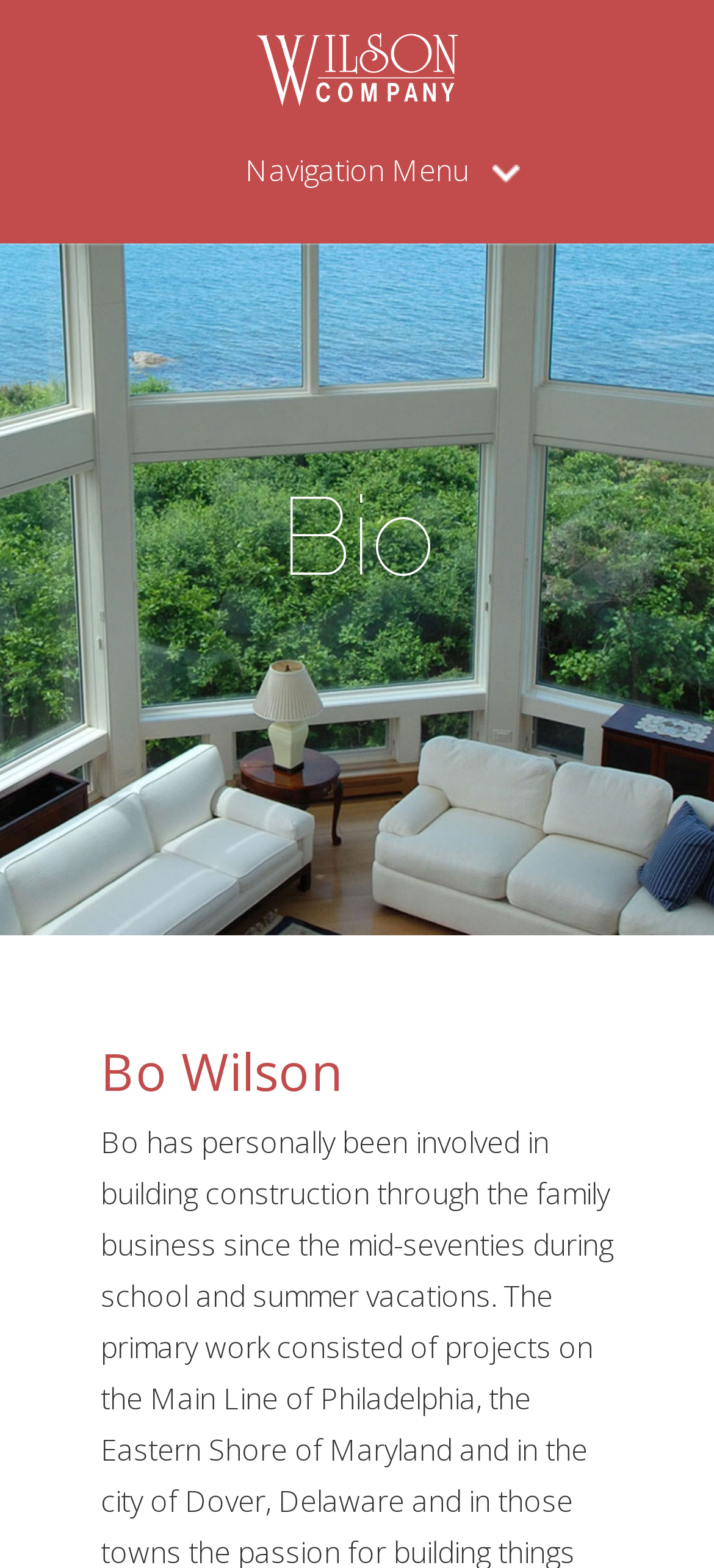Please respond to the question using a single word or phrase:
What is the topic of the heading 'Bio'?

Bo Wilson's bio